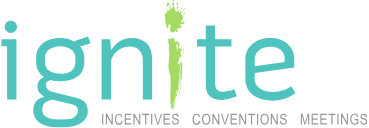Provide a comprehensive description of the image.

The image showcases the logo of "Ignite," prominently featuring the word "ignite" in a stylish turquoise font, accompanied by a vibrant green accent. Beneath the main title, the words "INCENTIVES," "CONVENTIONS," and "MEETINGS" are displayed in elegant gray text, emphasizing the brand's focus on event management and collaboration. This visual identity effectively conveys a modern and energetic approach to engagement in the organizational and event planning sectors, aligning with Ignite's mission to inspire and connect people through innovative experiences.